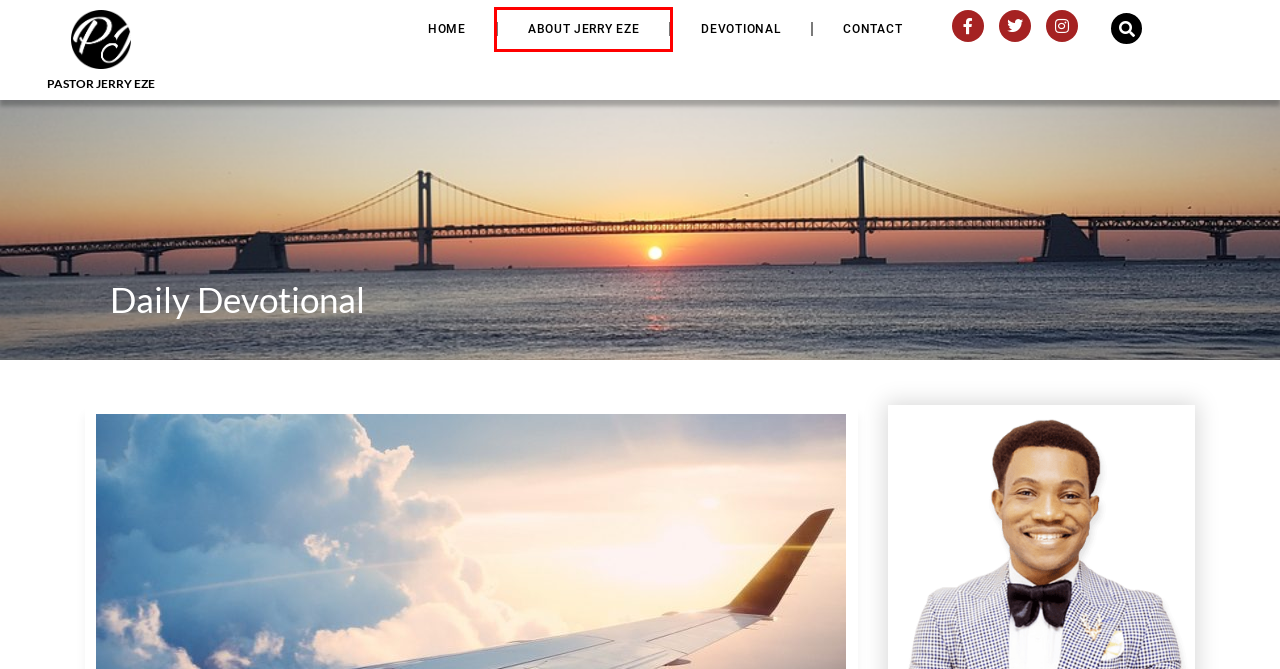Examine the screenshot of a webpage with a red bounding box around an element. Then, select the webpage description that best represents the new page after clicking the highlighted element. Here are the descriptions:
A. About Jerry Eze | Jerry Eze
B. Home | Jerry Eze
C. Podcast | Jerry Eze
D. Order Form | Jerry Eze
E. NO DESTINY REDUCTION | Jerry Eze
F. Shop | Jerry Eze
G. Contact | Jerry Eze
H. Devotional | Jerry Eze

A